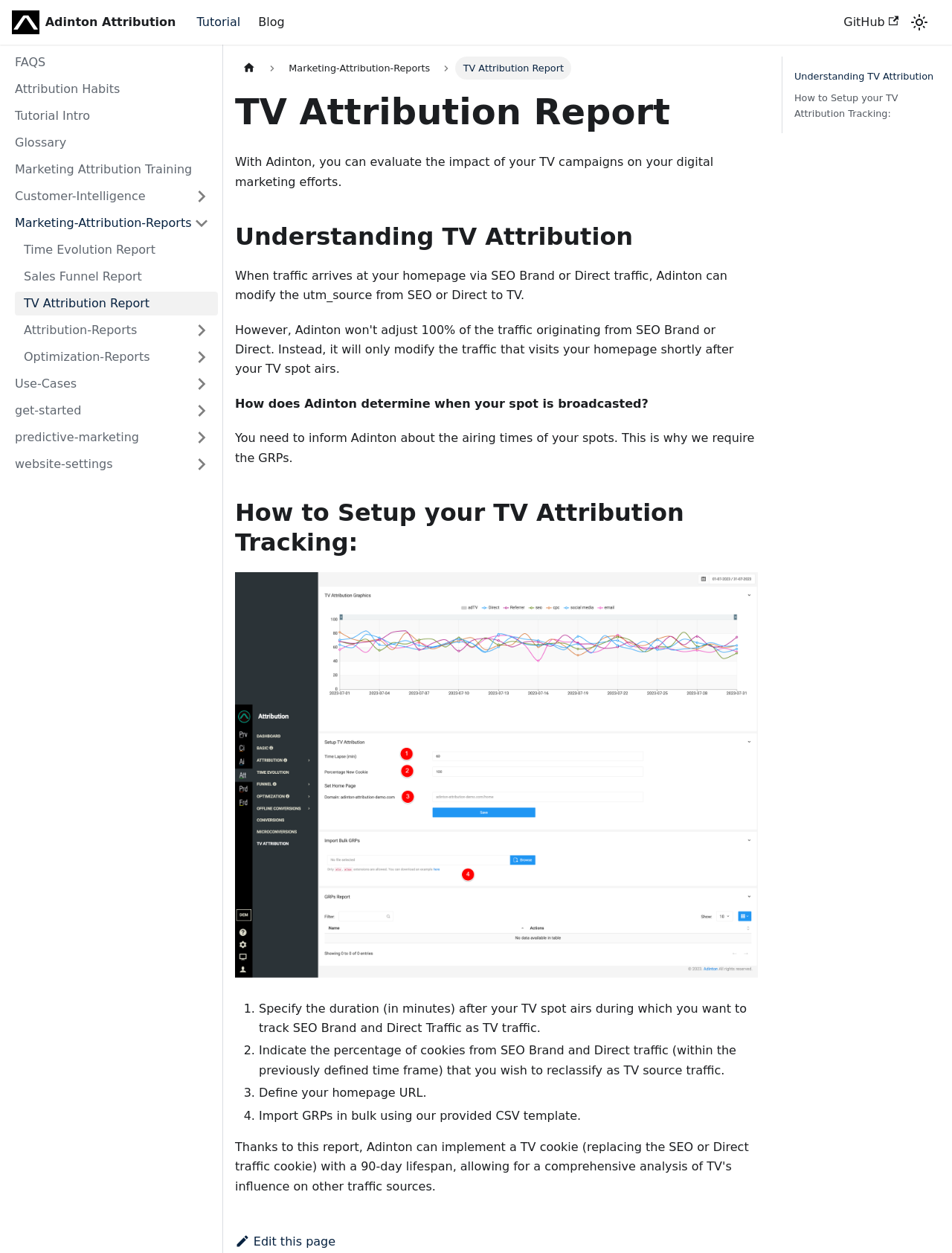Locate and extract the text of the main heading on the webpage.

TV Attribution Report